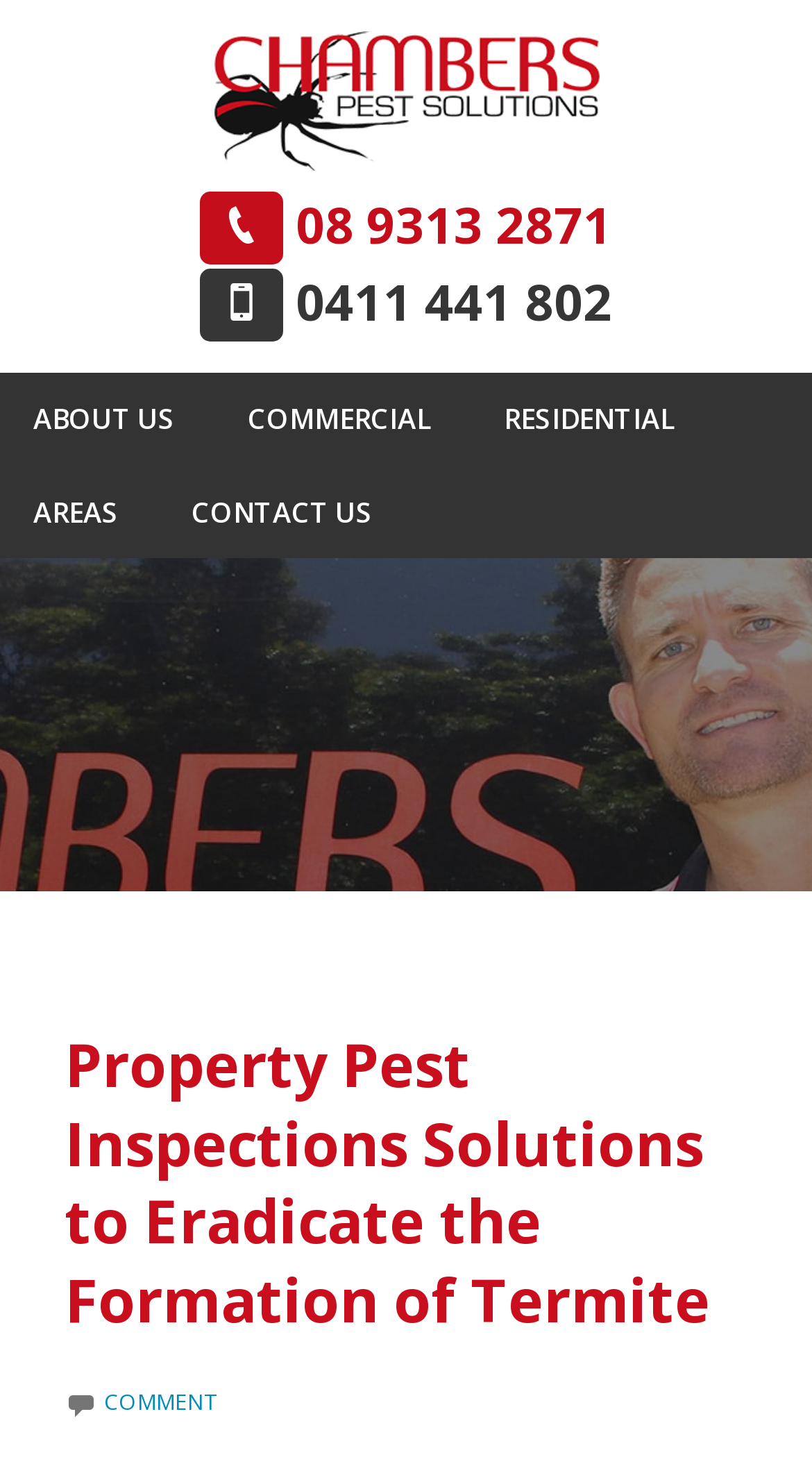Could you locate the bounding box coordinates for the section that should be clicked to accomplish this task: "call 08 9313 2871".

[0.246, 0.128, 0.754, 0.175]